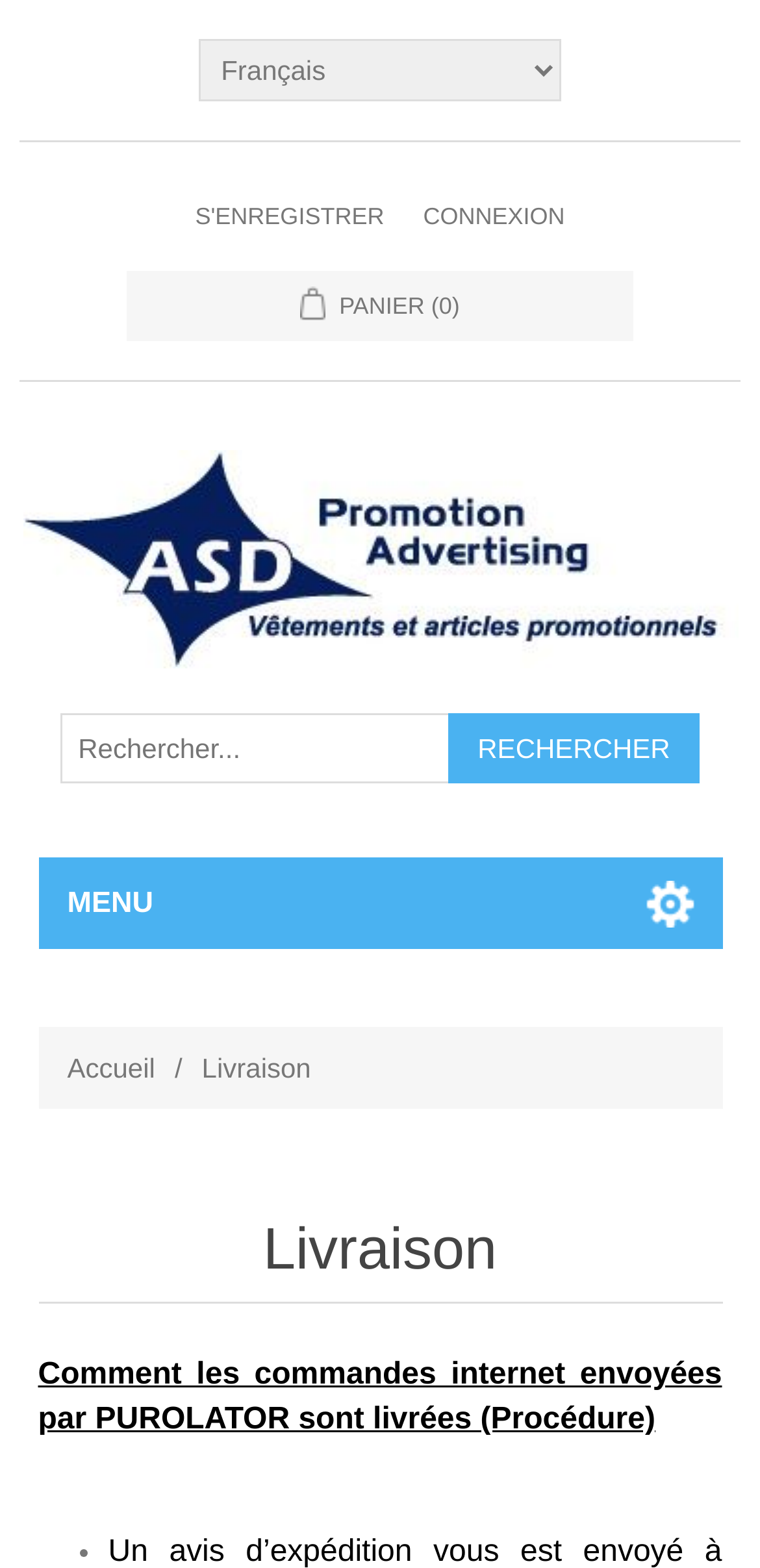What is the topic of the current page?
Craft a detailed and extensive response to the question.

I found the heading 'Livraison' and the static text 'Livraison' which suggests that the current page is about delivery or shipping.